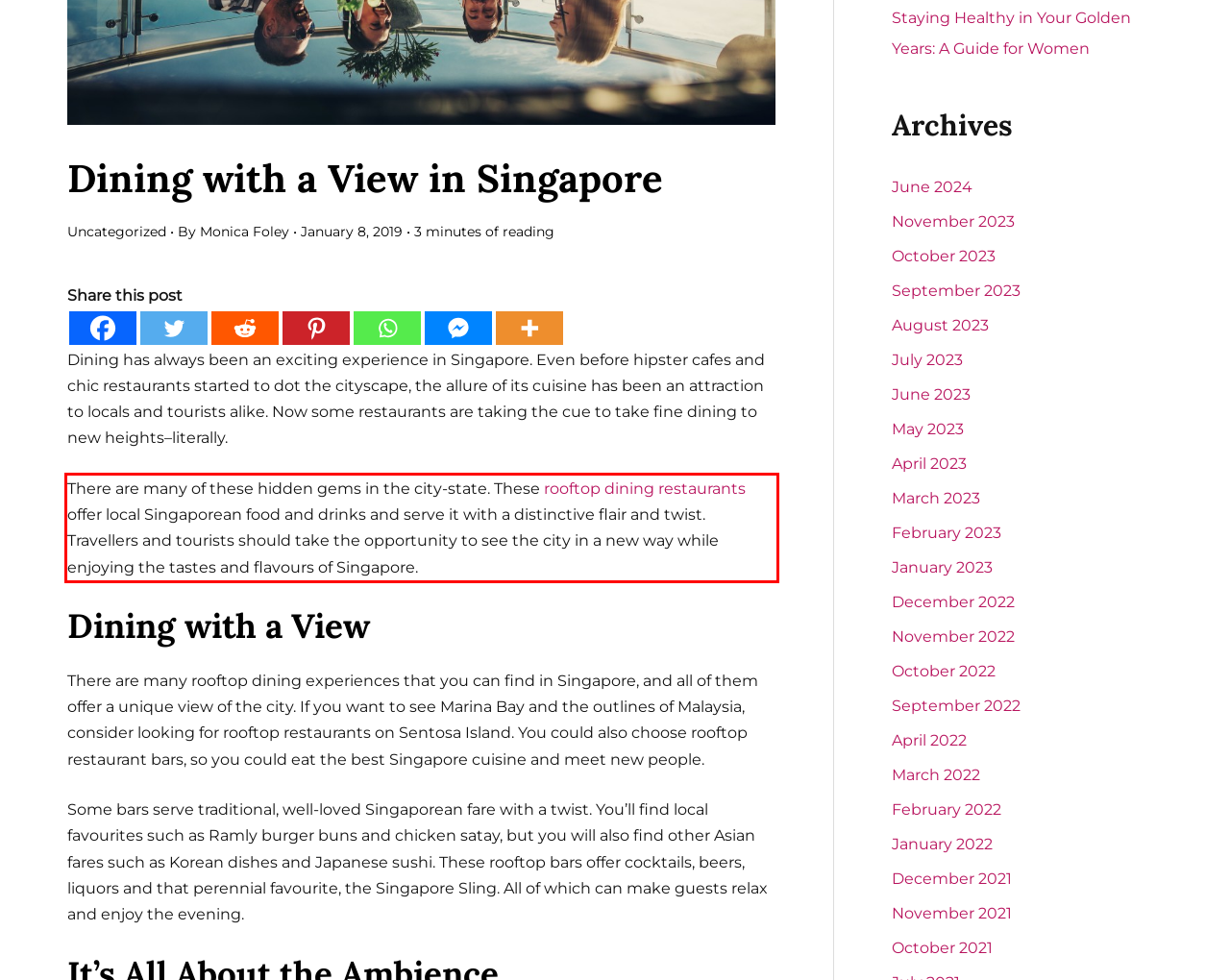You have a screenshot of a webpage where a UI element is enclosed in a red rectangle. Perform OCR to capture the text inside this red rectangle.

There are many of these hidden gems in the city-state. These rooftop dining restaurants offer local Singaporean food and drinks and serve it with a distinctive flair and twist. Travellers and tourists should take the opportunity to see the city in a new way while enjoying the tastes and flavours of Singapore.